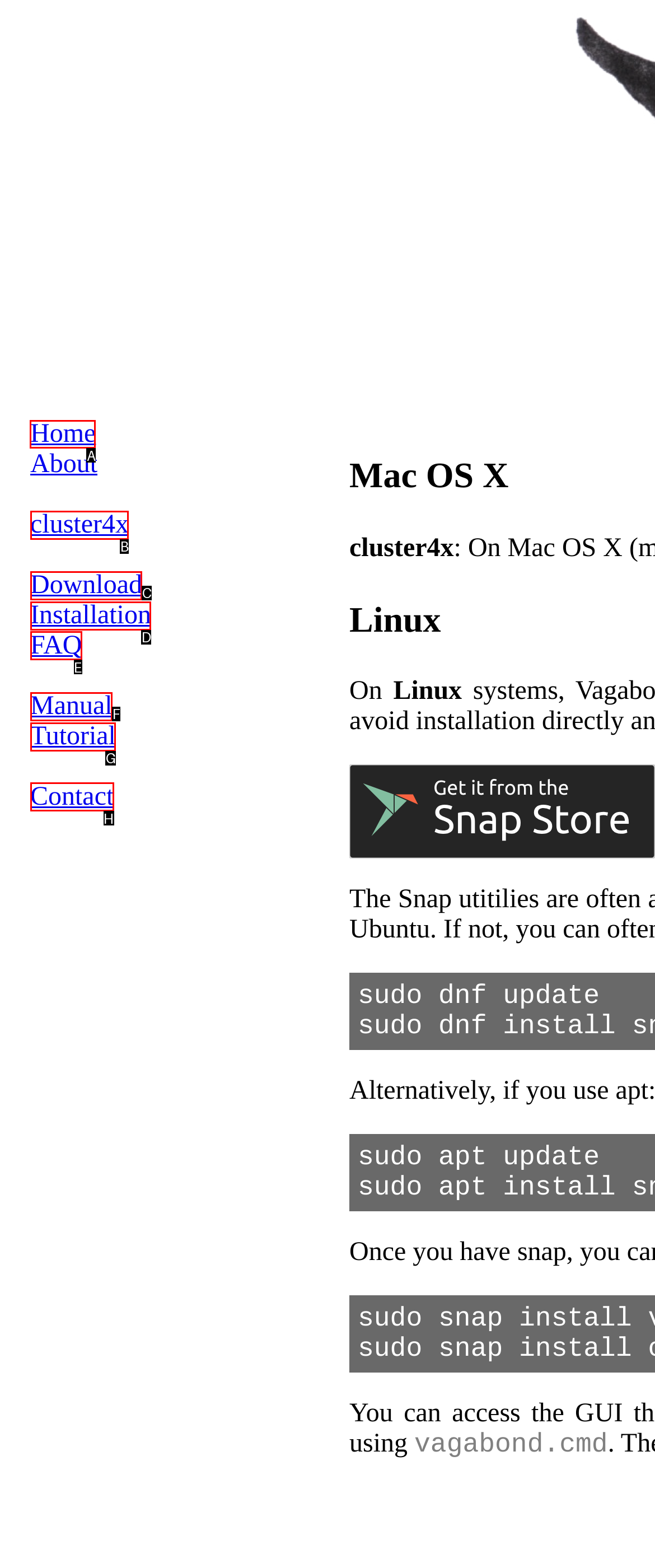For the task: Click on the Home link, tell me the letter of the option you should click. Answer with the letter alone.

A